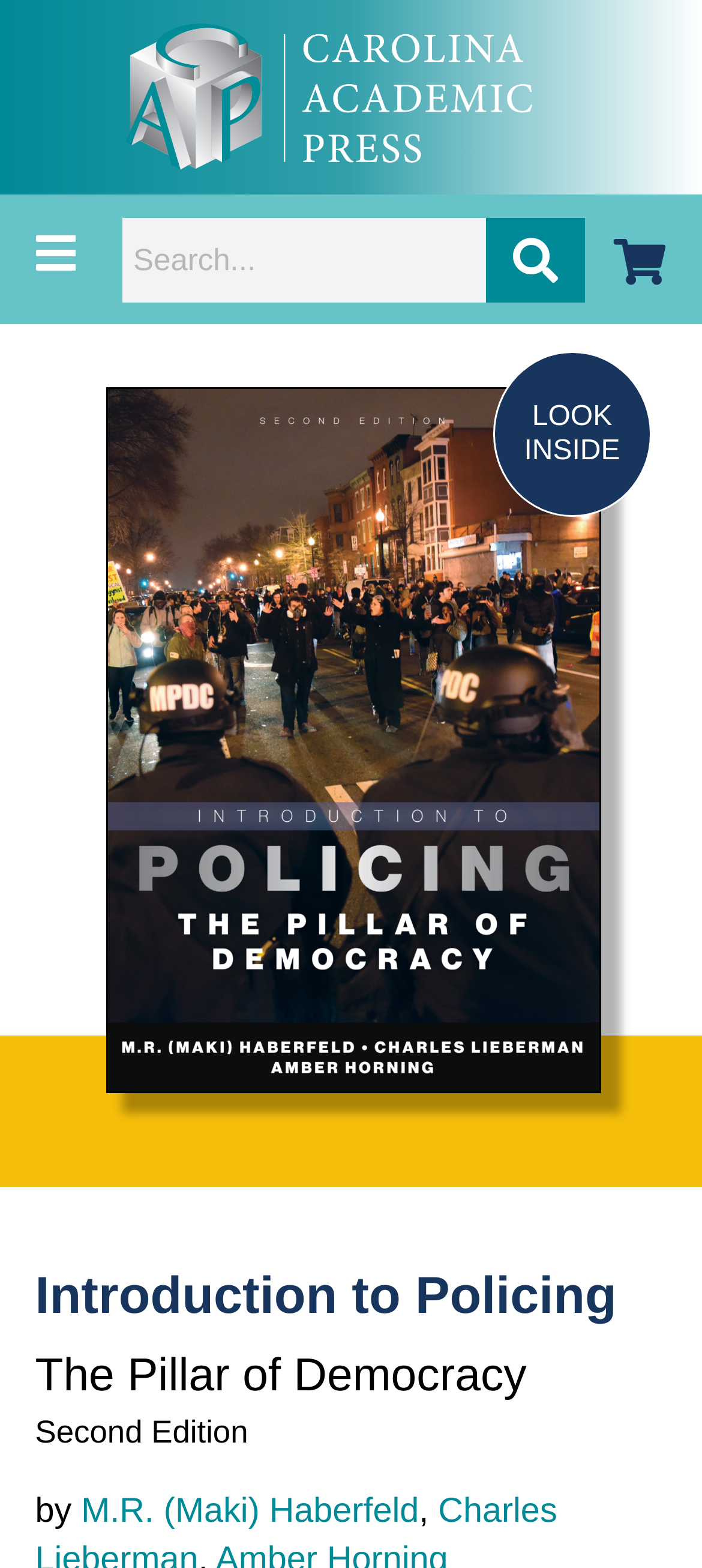Can you pinpoint the bounding box coordinates for the clickable element required for this instruction: "Click the author M.R. (Maki) Haberfeld"? The coordinates should be four float numbers between 0 and 1, i.e., [left, top, right, bottom].

[0.116, 0.952, 0.597, 0.977]